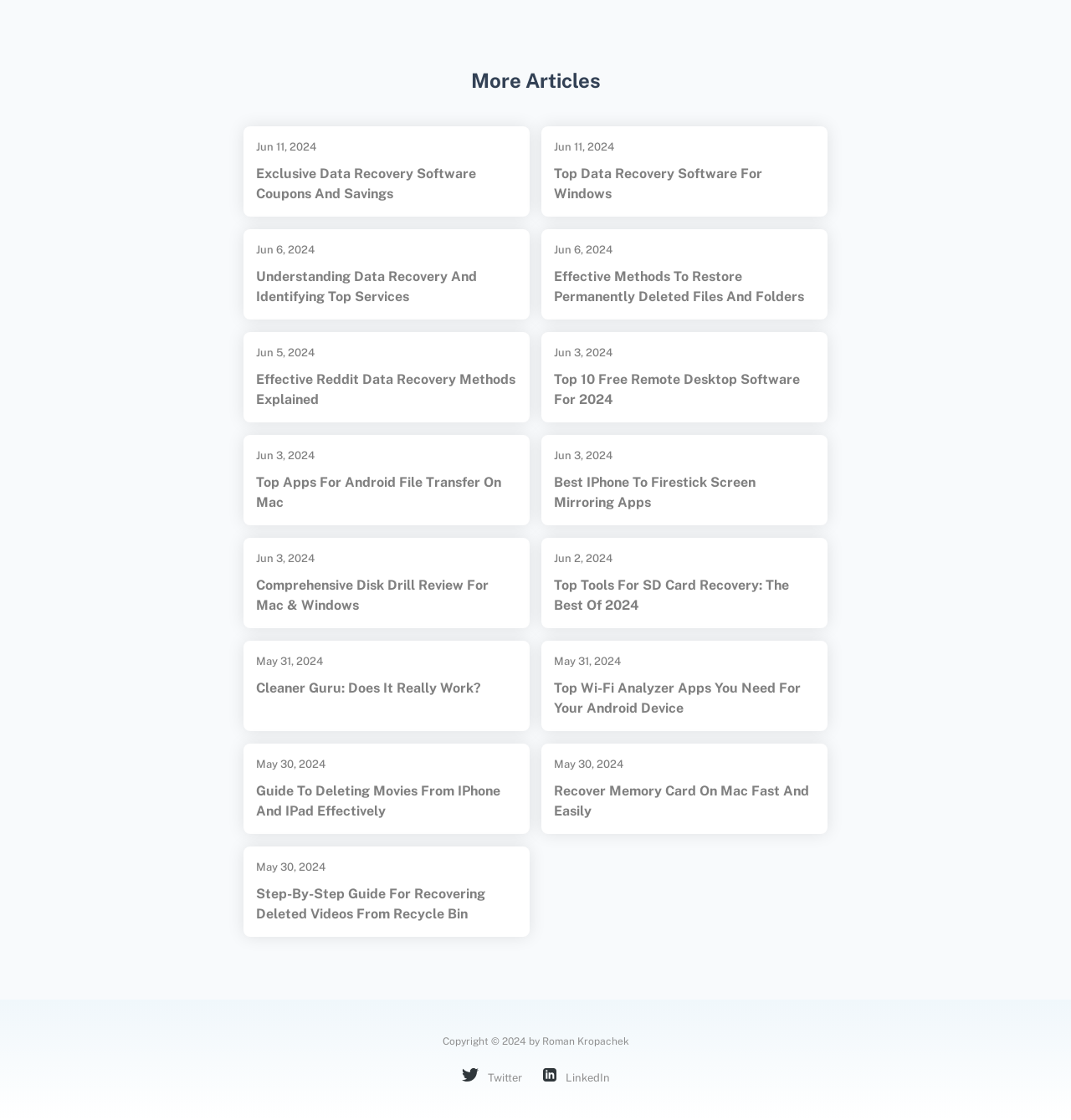Locate the bounding box coordinates of the element that should be clicked to fulfill the instruction: "Check the date 'Jun 11, 2024'".

[0.239, 0.125, 0.295, 0.136]